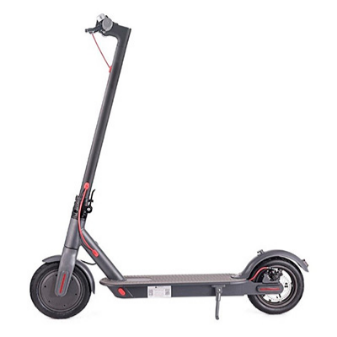Analyze the image and deliver a detailed answer to the question: What is the purpose of the scooter?

The caption explicitly states that the Vibe M6 Plus Electric Scooter is designed for yacht crews and guests, implying its intended use is for transportation in coastal or marine environments.